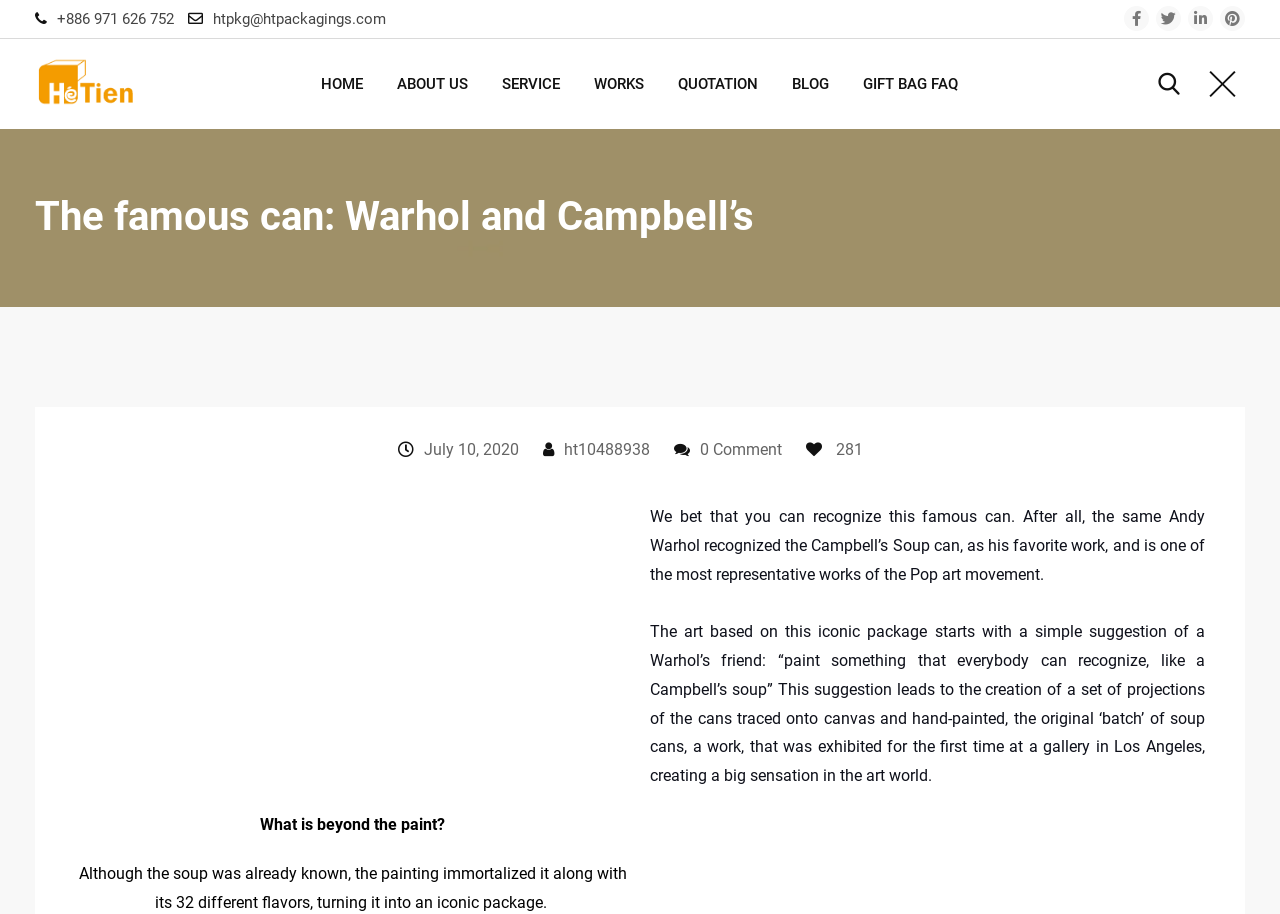Please locate the bounding box coordinates of the element that should be clicked to complete the given instruction: "Click the Facebook icon".

[0.903, 0.007, 0.923, 0.034]